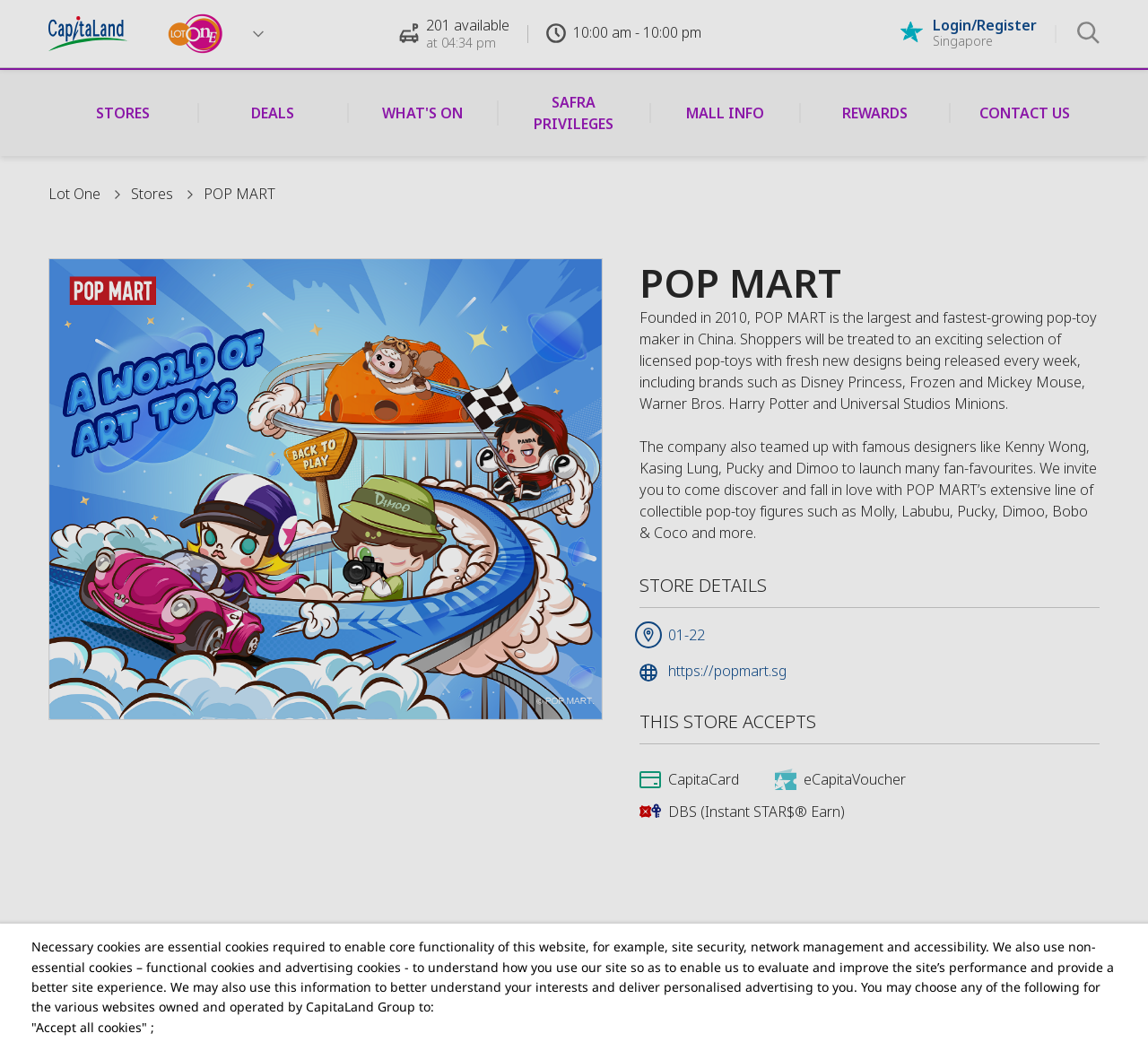Determine the bounding box coordinates of the region that needs to be clicked to achieve the task: "Click on the 'Login/Register Singapore' link".

[0.783, 0.016, 0.903, 0.047]